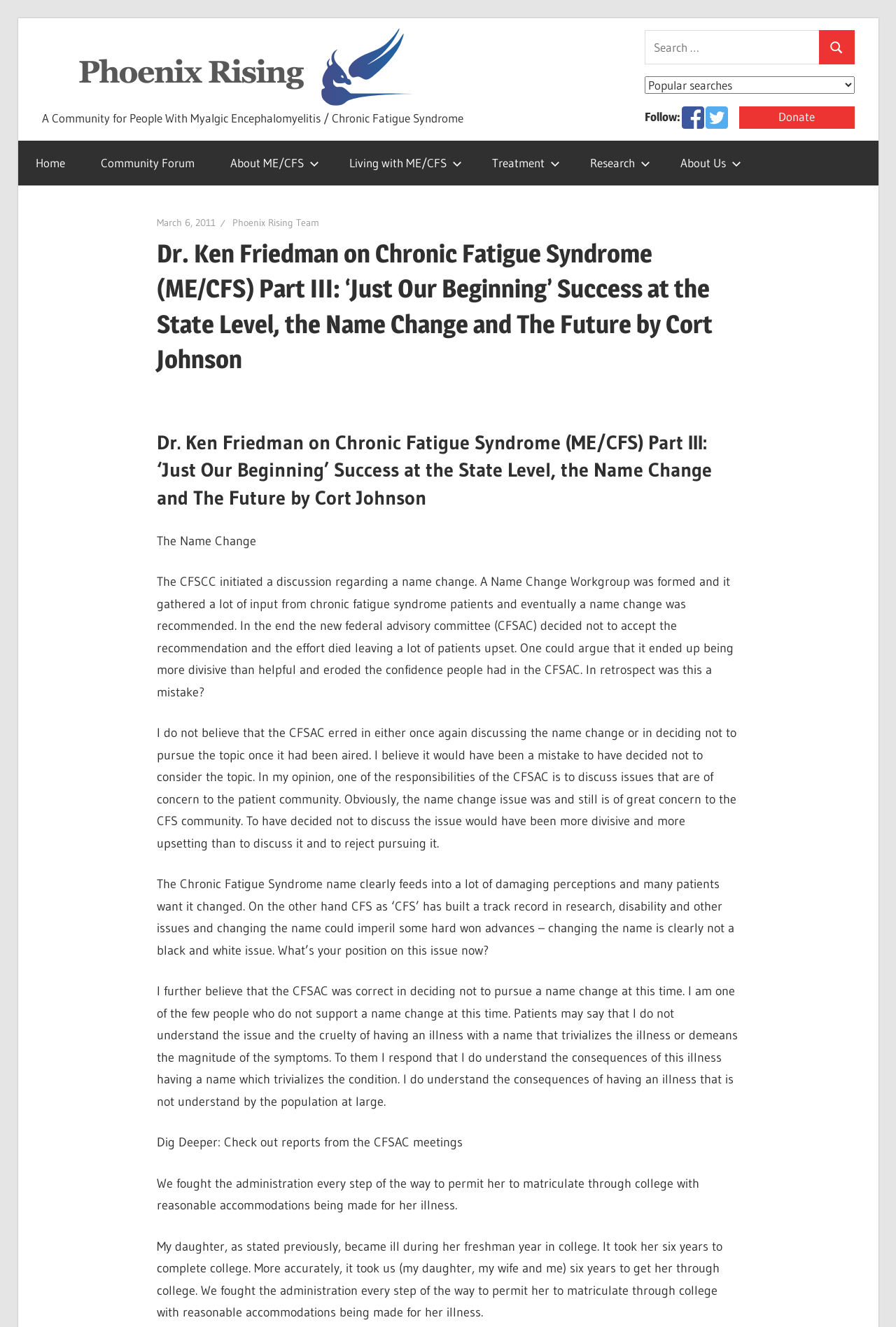Identify the coordinates of the bounding box for the element described below: "March 6, 2011". Return the coordinates as four float numbers between 0 and 1: [left, top, right, bottom].

[0.175, 0.163, 0.241, 0.172]